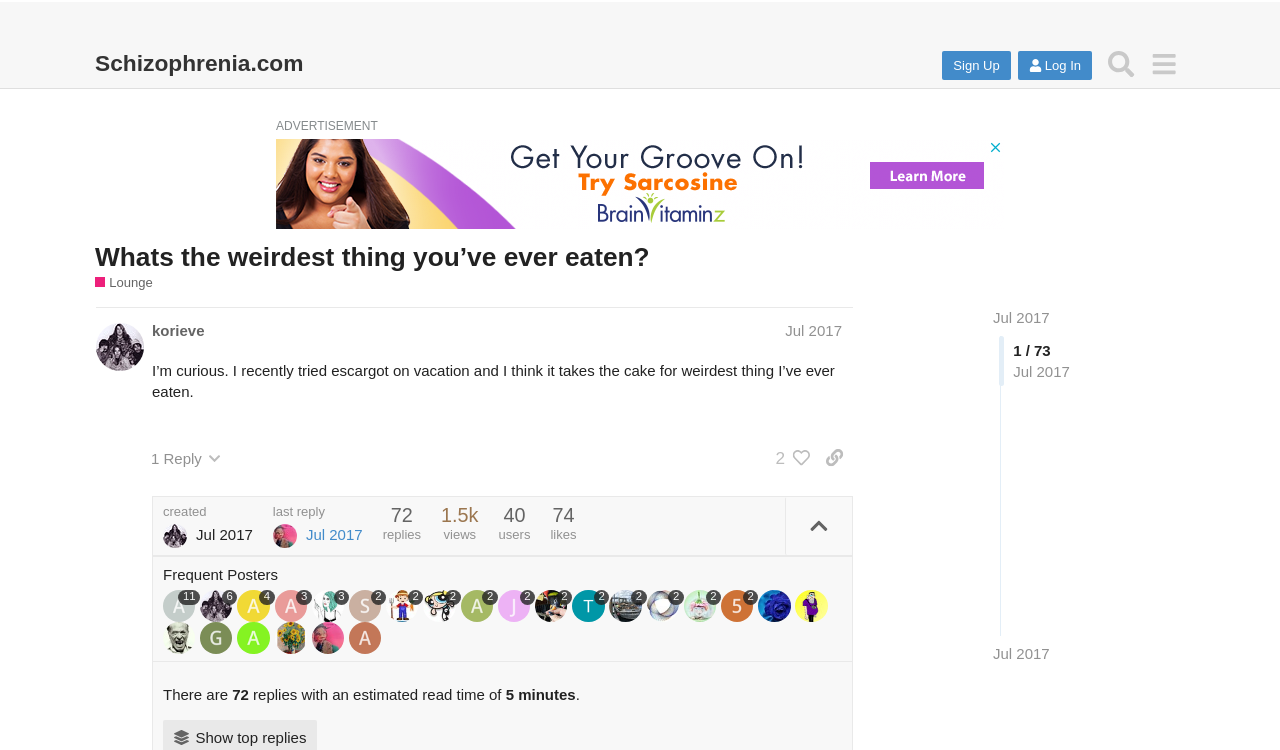Give a concise answer using only one word or phrase for this question:
What is the name of the website?

Schizophrenia.com